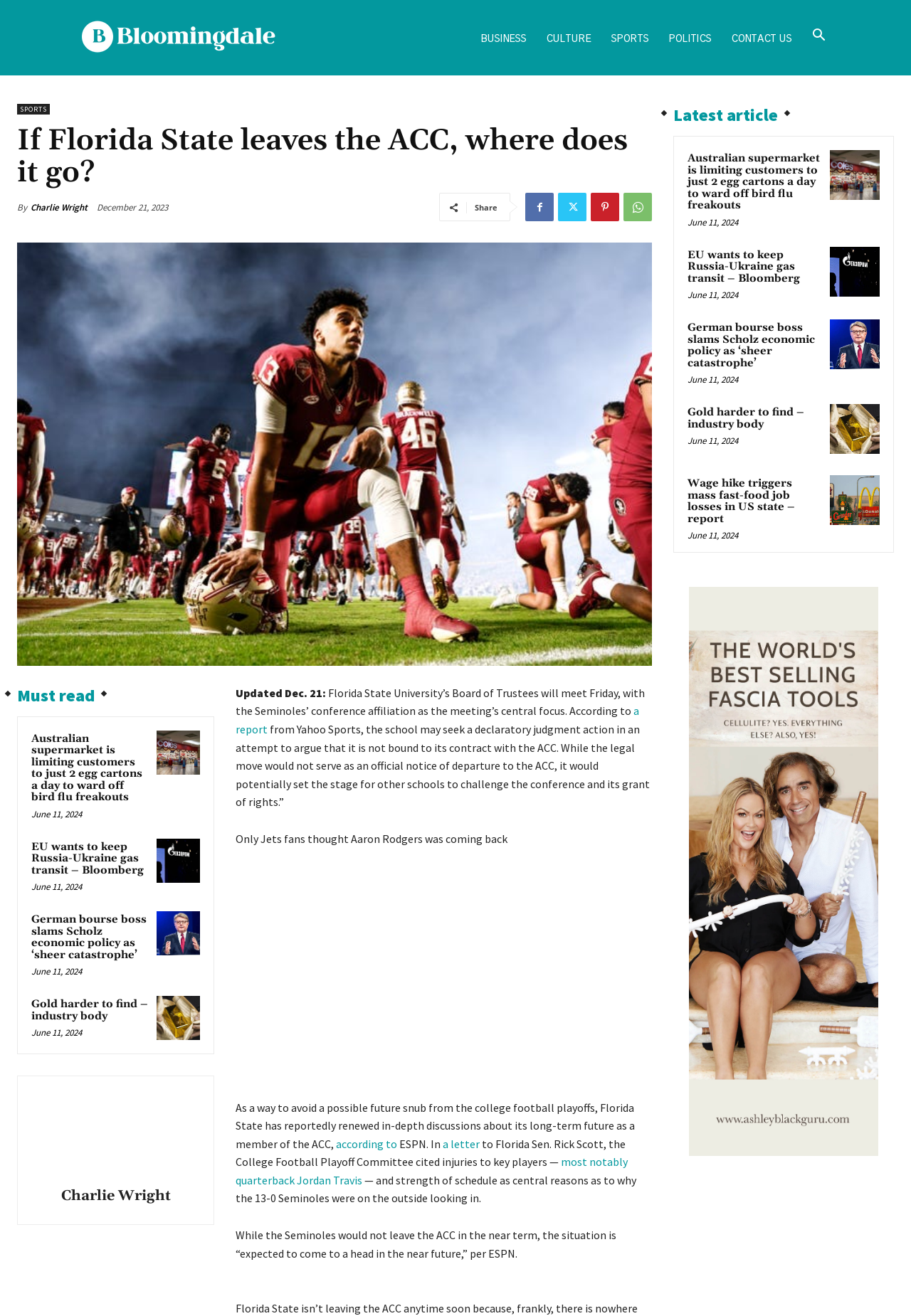Identify and extract the main heading of the webpage.

If Florida State leaves the ACC, where does it go?